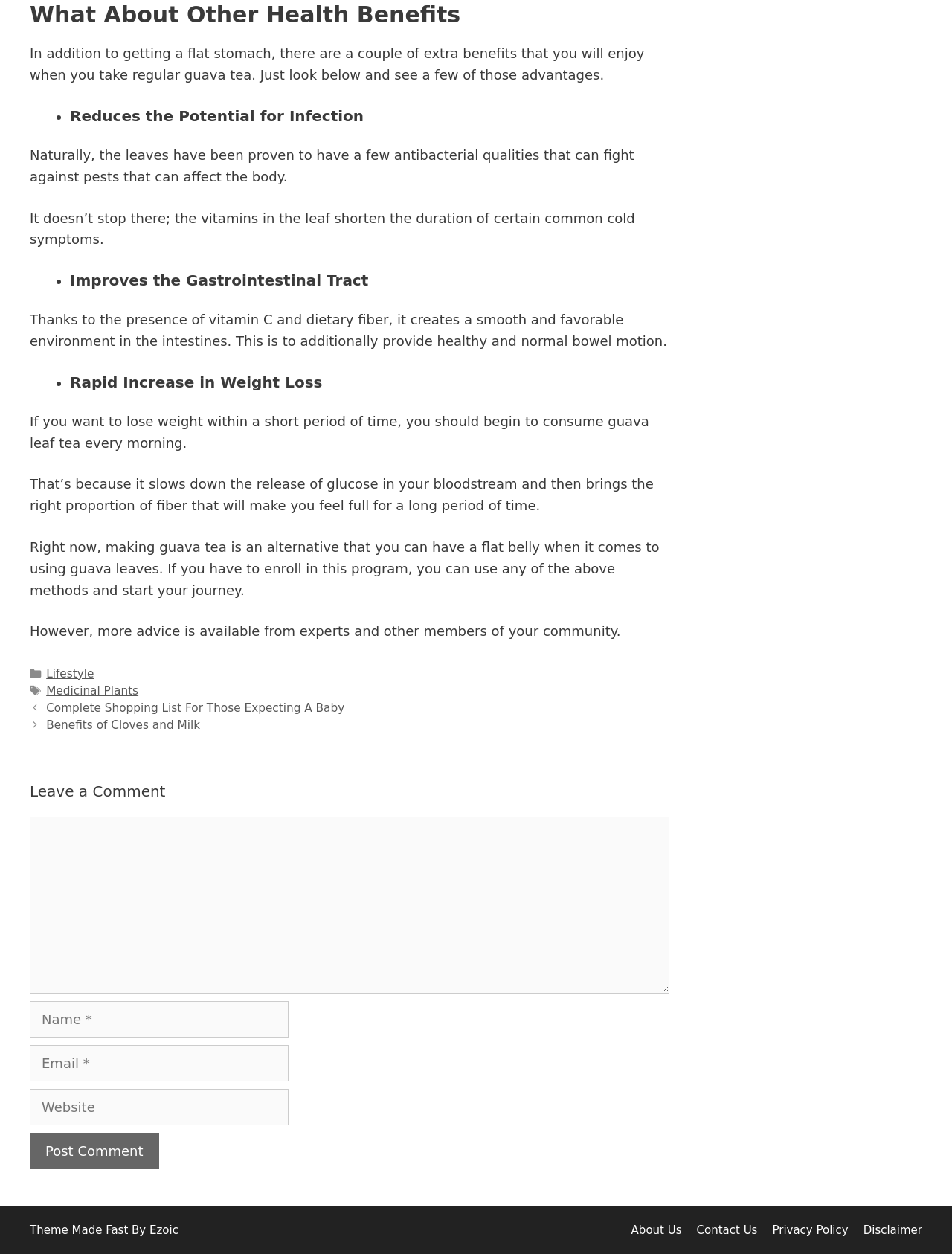Please specify the bounding box coordinates of the clickable region necessary for completing the following instruction: "Click the 'Lifestyle' link". The coordinates must consist of four float numbers between 0 and 1, i.e., [left, top, right, bottom].

[0.049, 0.532, 0.099, 0.543]